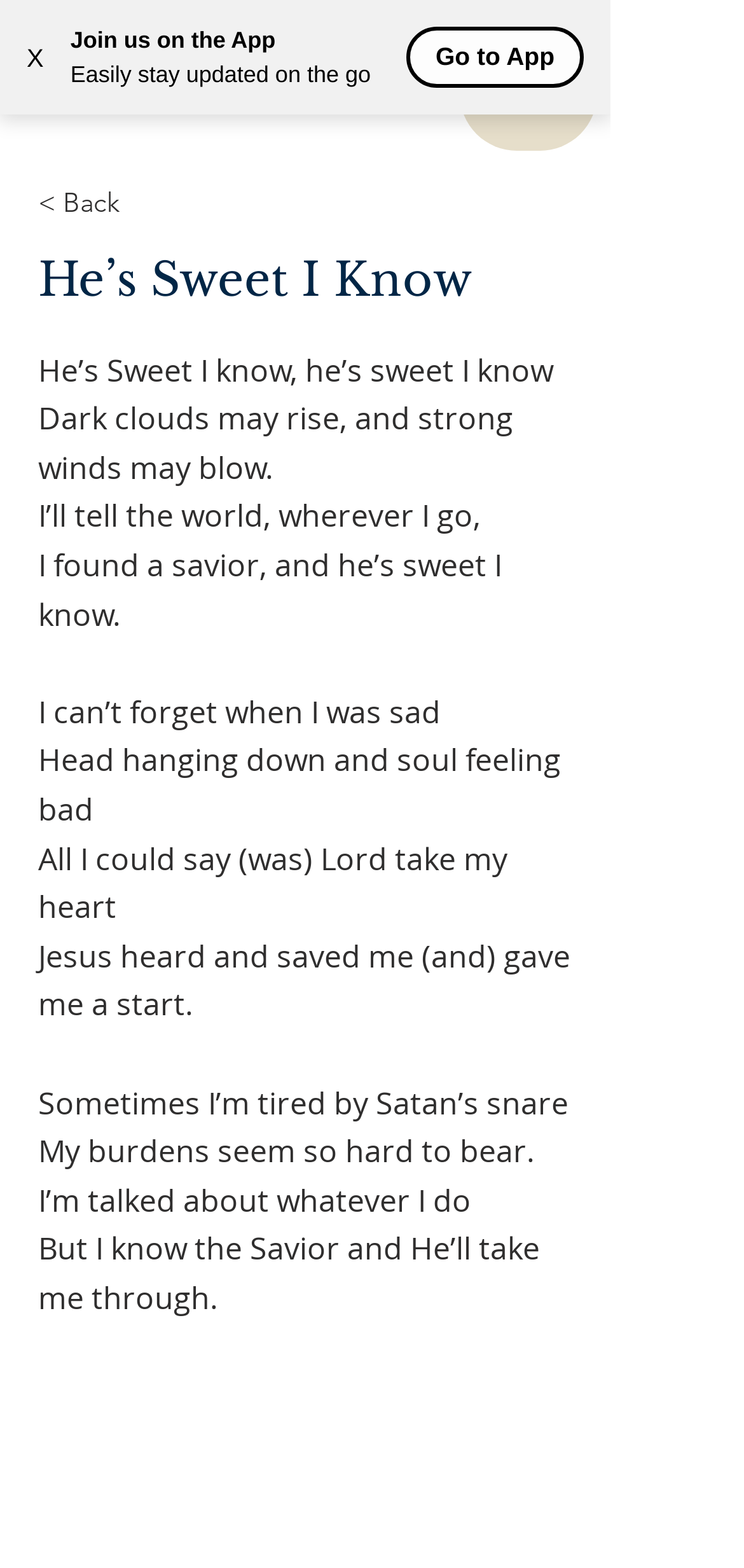Carefully observe the image and respond to the question with a detailed answer:
What is the purpose of the 'Go to App' button?

The 'Go to App' button is likely a call-to-action to encourage users to download or access the app, allowing them to stay updated on the go, as mentioned in the nearby text.